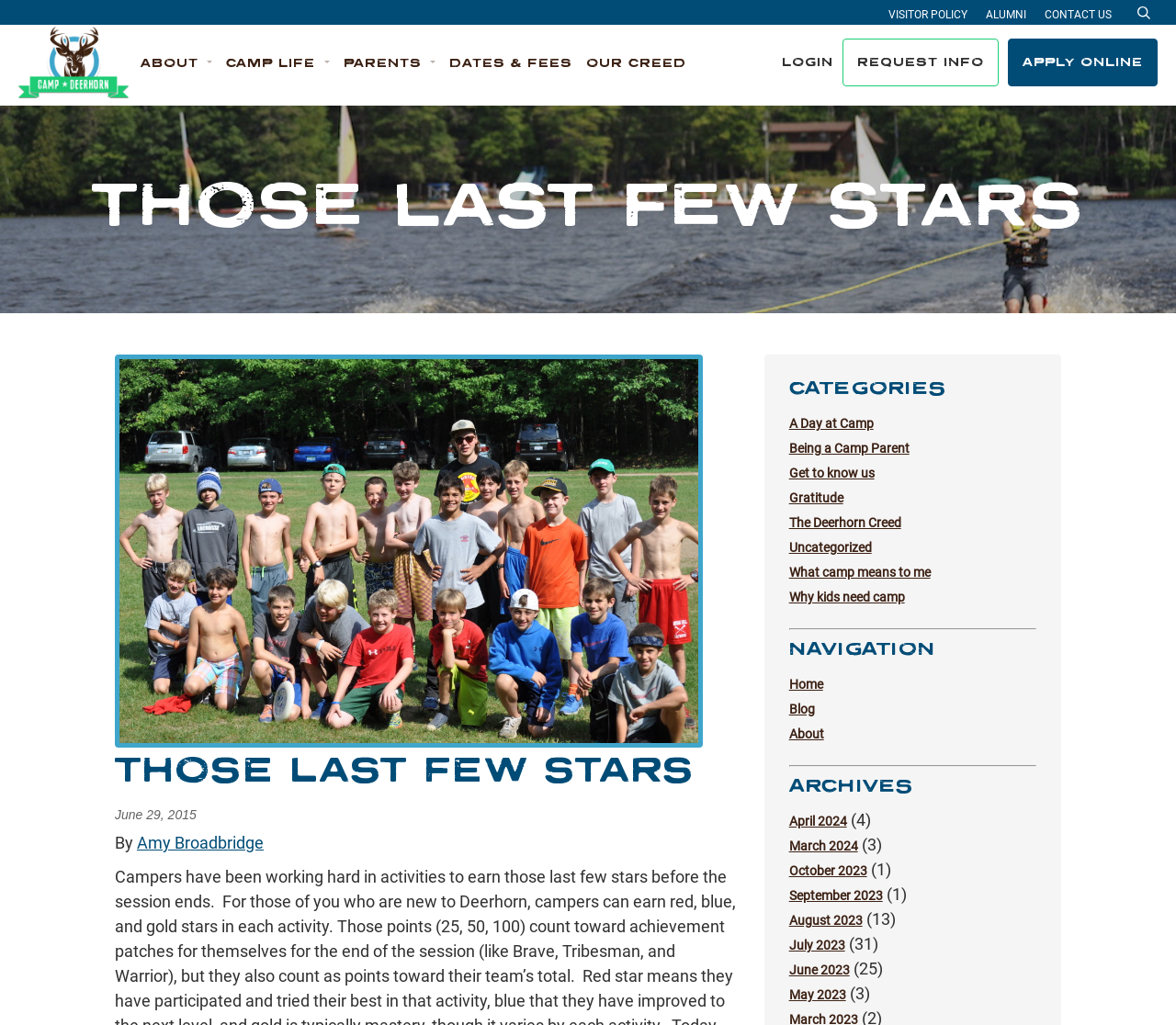Who wrote the latest article?
Give a thorough and detailed response to the question.

The author of the latest article can be found in the section with the heading 'THOSE LAST FEW STARS'. Below this heading, there is a link 'Amy Broadbridge' with a bounding box of [0.116, 0.813, 0.224, 0.831], which indicates the author of the article.